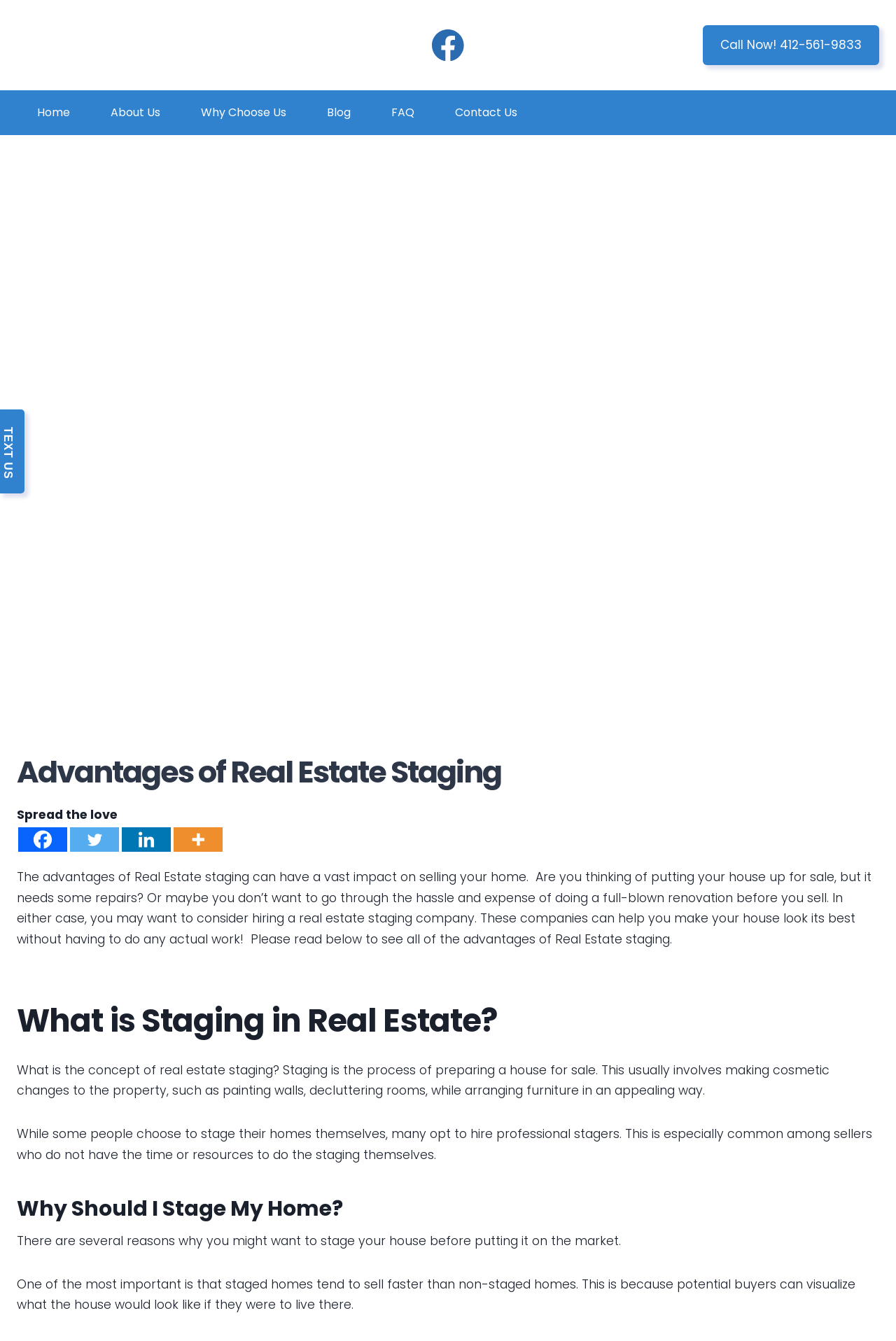Please look at the image and answer the question with a detailed explanation: Why do staged homes tend to sell faster?

As stated on the webpage, staged homes tend to sell faster because potential buyers can visualize what the house would look like if they were to live there, making it easier for them to imagine themselves in the space.